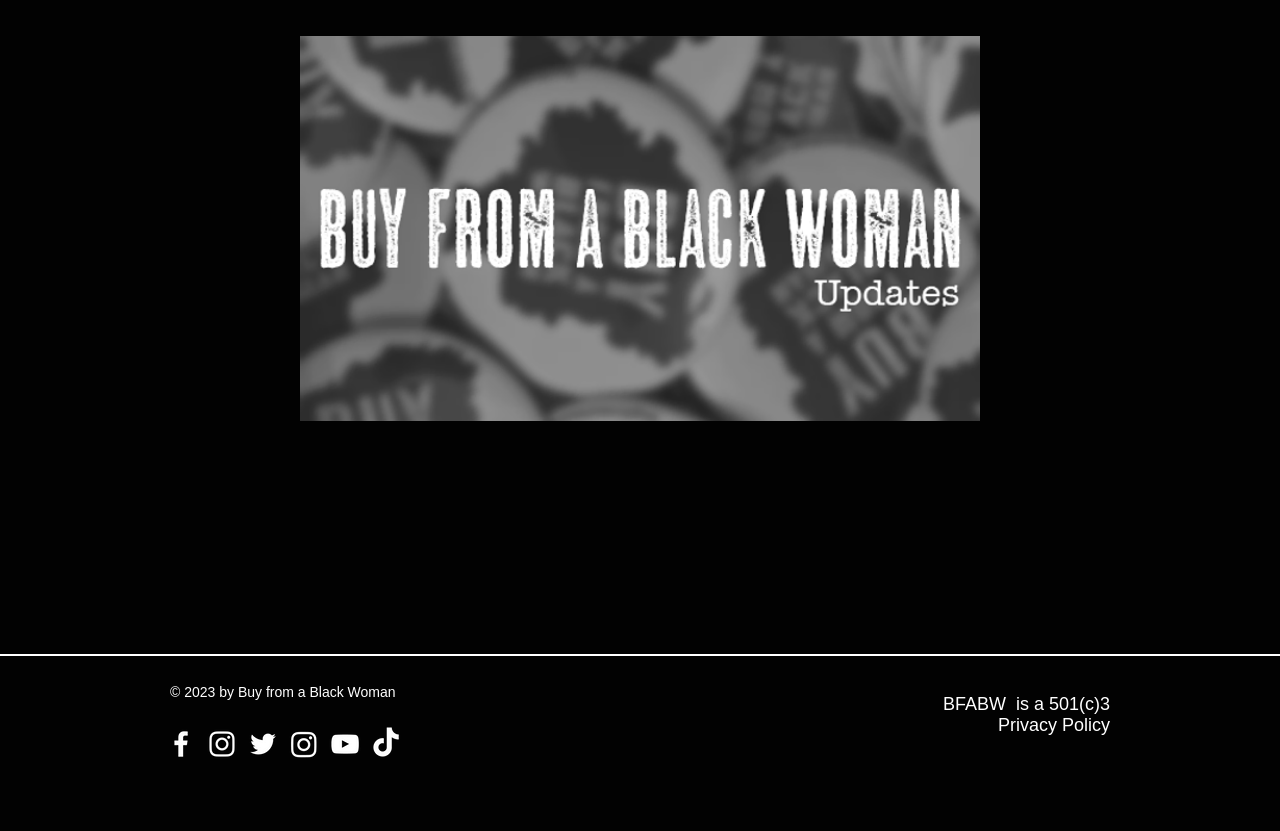Determine the bounding box for the HTML element described here: "Privacy Policy". The coordinates should be given as [left, top, right, bottom] with each number being a float between 0 and 1.

[0.78, 0.86, 0.867, 0.884]